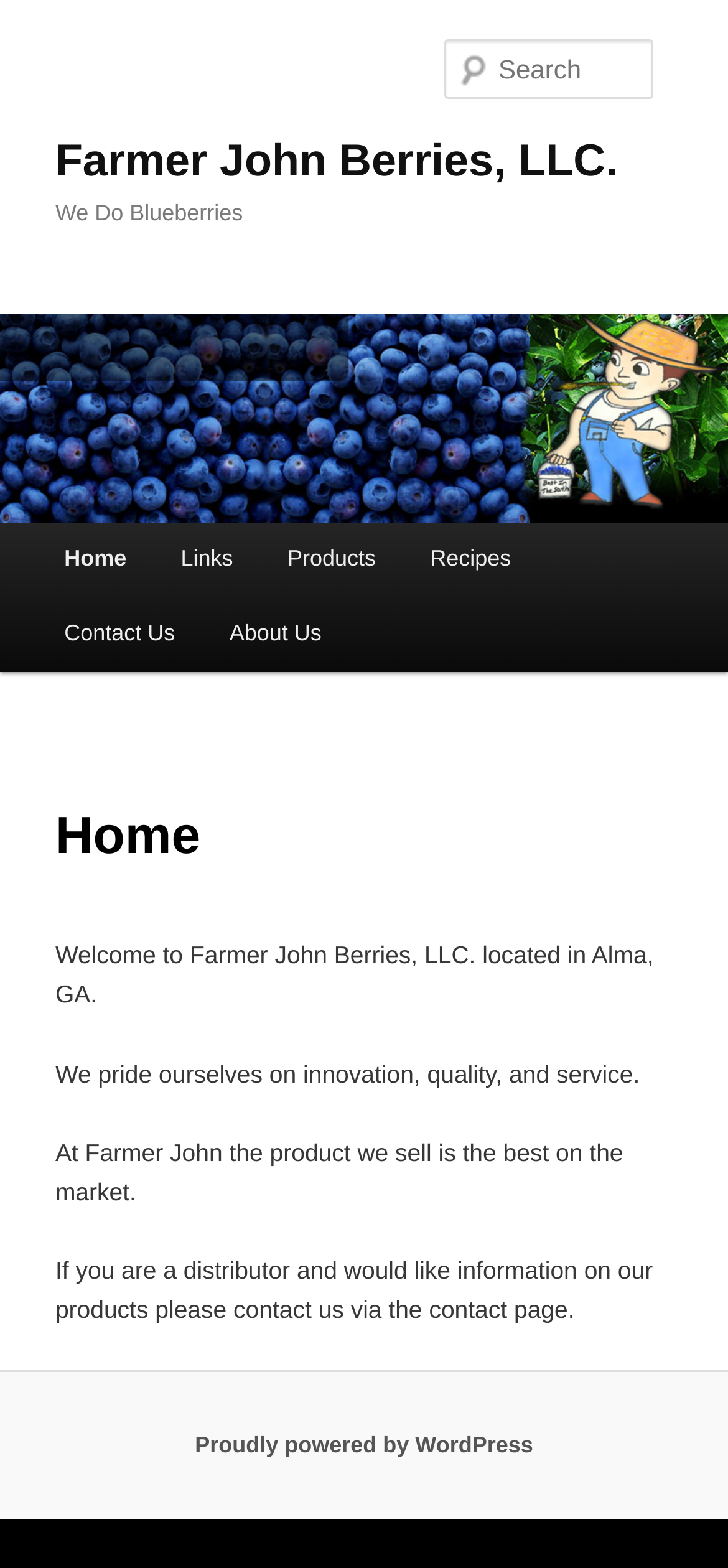Offer a meticulous description of the webpage's structure and content.

The webpage is about Farmer John Berries, LLC, a company that specializes in blueberries. At the top of the page, there is a heading with the company name, followed by a link with the same name. Below this, there is another heading that reads "We Do Blueberries". 

To the left of these headings, there is a large image of the company, which takes up most of the top section of the page. 

On the top right side of the page, there is a search box with a label "Search". 

Below the image, there is a main menu section with links to different parts of the website, including "Home", "Links", "Products", "Recipes", and "Contact Us". 

The main content of the page is divided into sections, with a heading that reads "Home". Below this, there are four paragraphs of text that introduce the company and its products. The text describes the company's location, its focus on innovation and quality, and its products. 

At the very bottom of the page, there is a footer section with a link to the WordPress platform, which powers the website.